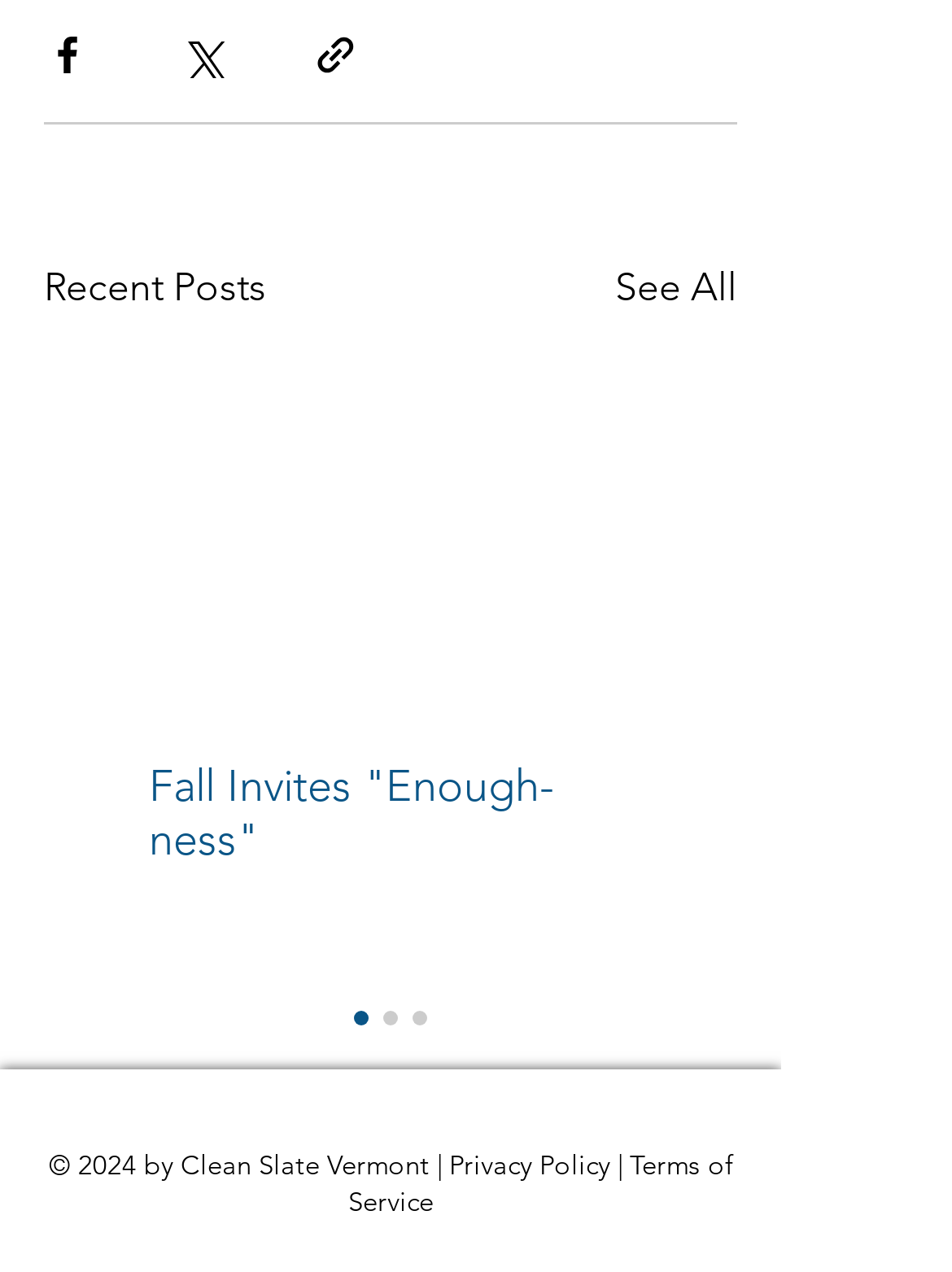Bounding box coordinates are specified in the format (top-left x, top-left y, bottom-right x, bottom-right y). All values are floating point numbers bounded between 0 and 1. Please provide the bounding box coordinate of the region this sentence describes: | Privacy Policy

[0.451, 0.902, 0.641, 0.929]